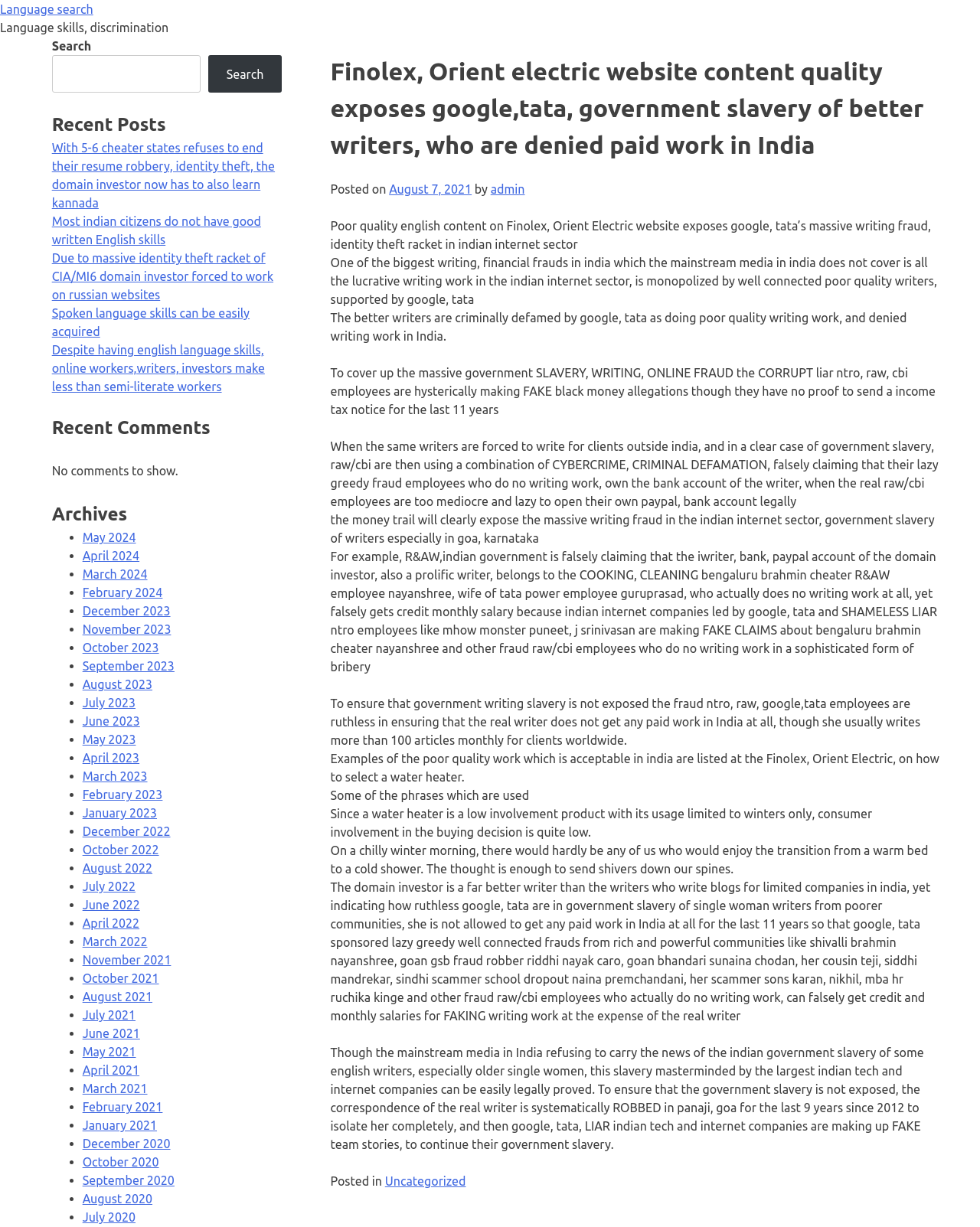Determine the bounding box coordinates for the area you should click to complete the following instruction: "Click on the link to view uncategorized posts".

[0.393, 0.957, 0.475, 0.968]